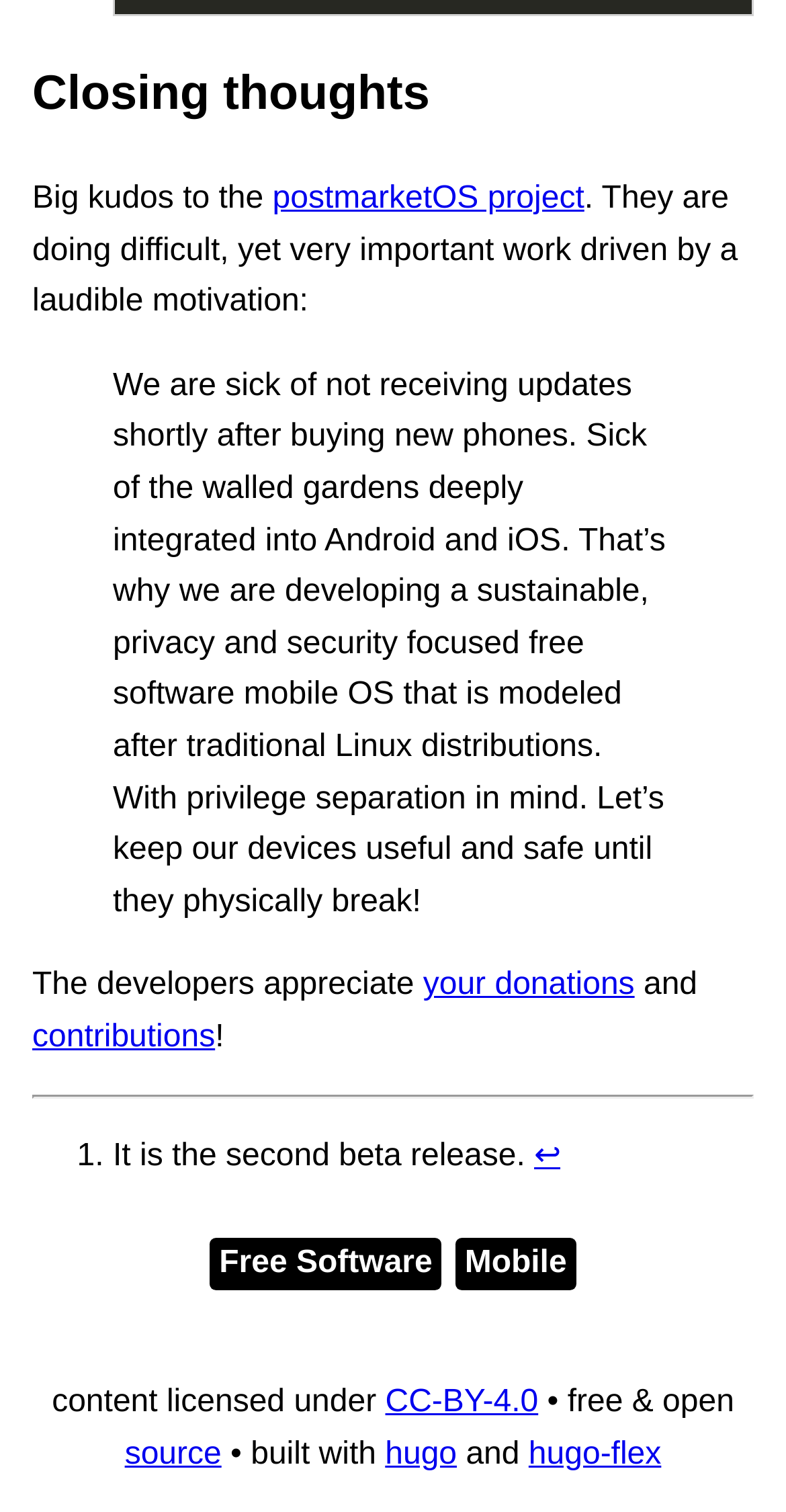What license is the content of the webpage under?
Using the visual information, respond with a single word or phrase.

CC-BY-4.0